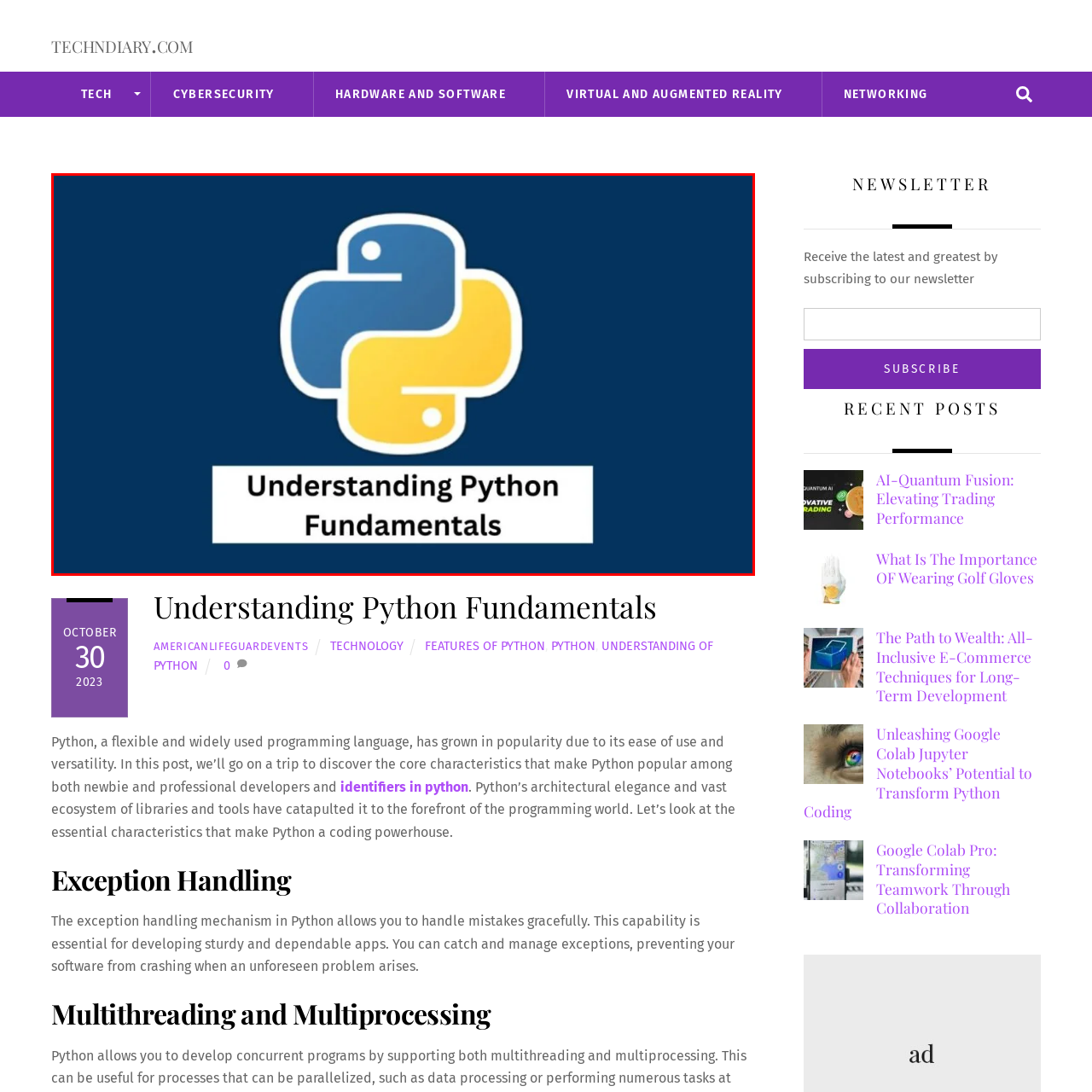Inspect the image within the red box and provide a detailed and thorough answer to the following question: What is the iconic Python logo composed of?

The iconic Python logo prominently displayed in the image intertwines two snake shapes, one in blue and the other in yellow, which is a stylized representation of the Python programming language.